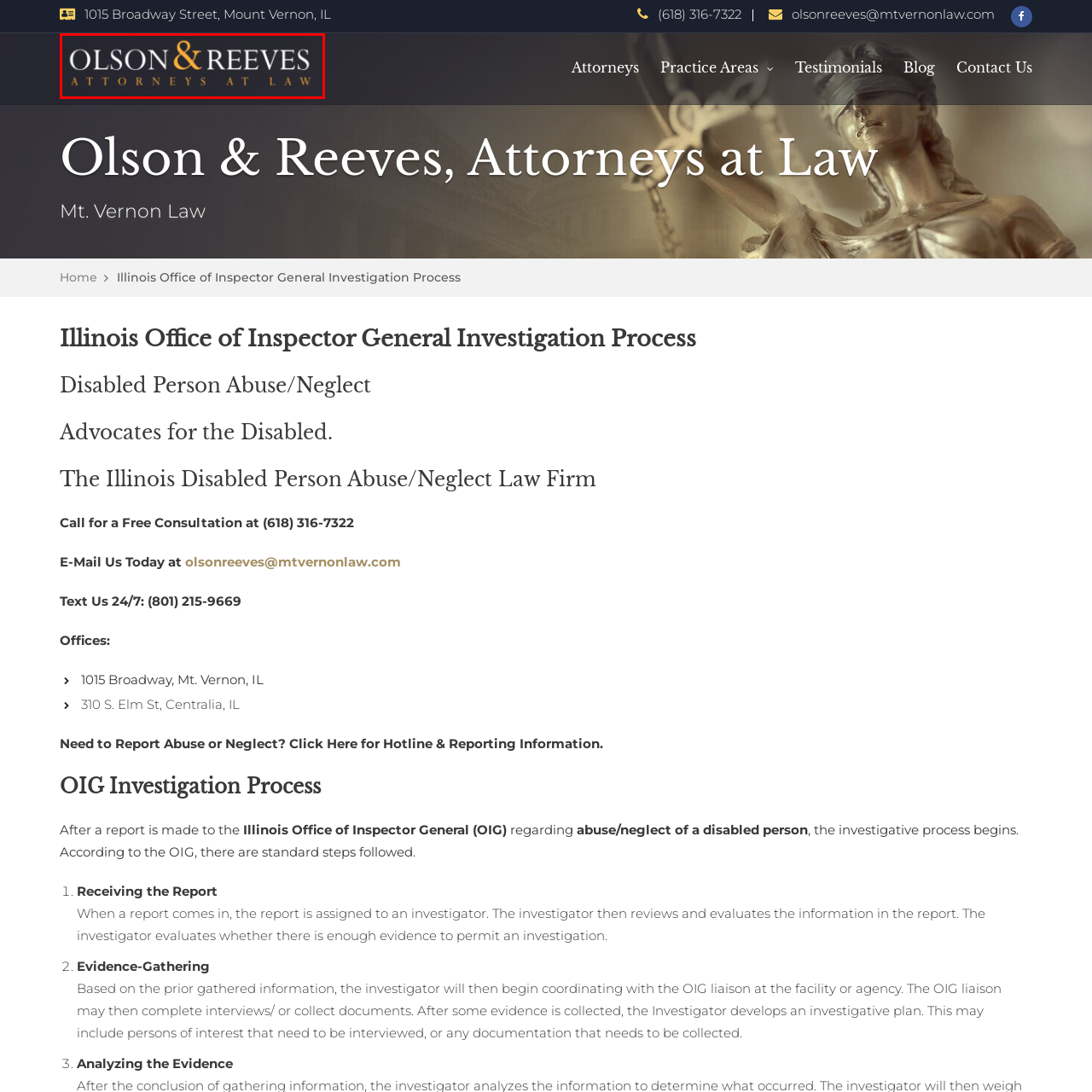Pay attention to the section of the image delineated by the white outline and provide a detailed response to the subsequent question, based on your observations: 
What phrase is presented in a more understated font?

The phrase 'ATTORNEYS AT LAW' is presented in a more understated font, conveying a sense of professionalism and authority, while also providing a clear description of the services offered by the law firm.